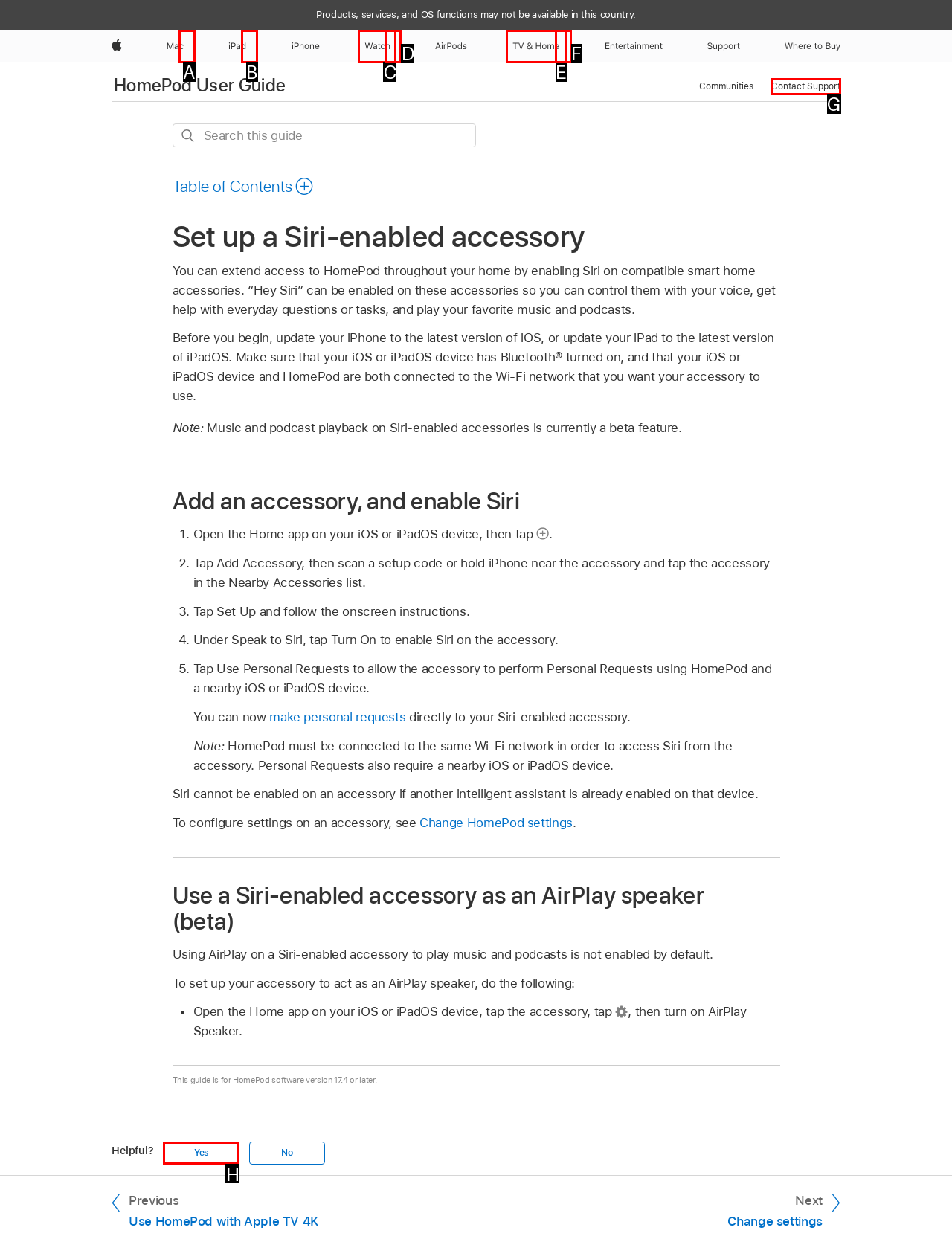Select the letter that corresponds to the description: aria-label="Mac menu". Provide your answer using the option's letter.

A